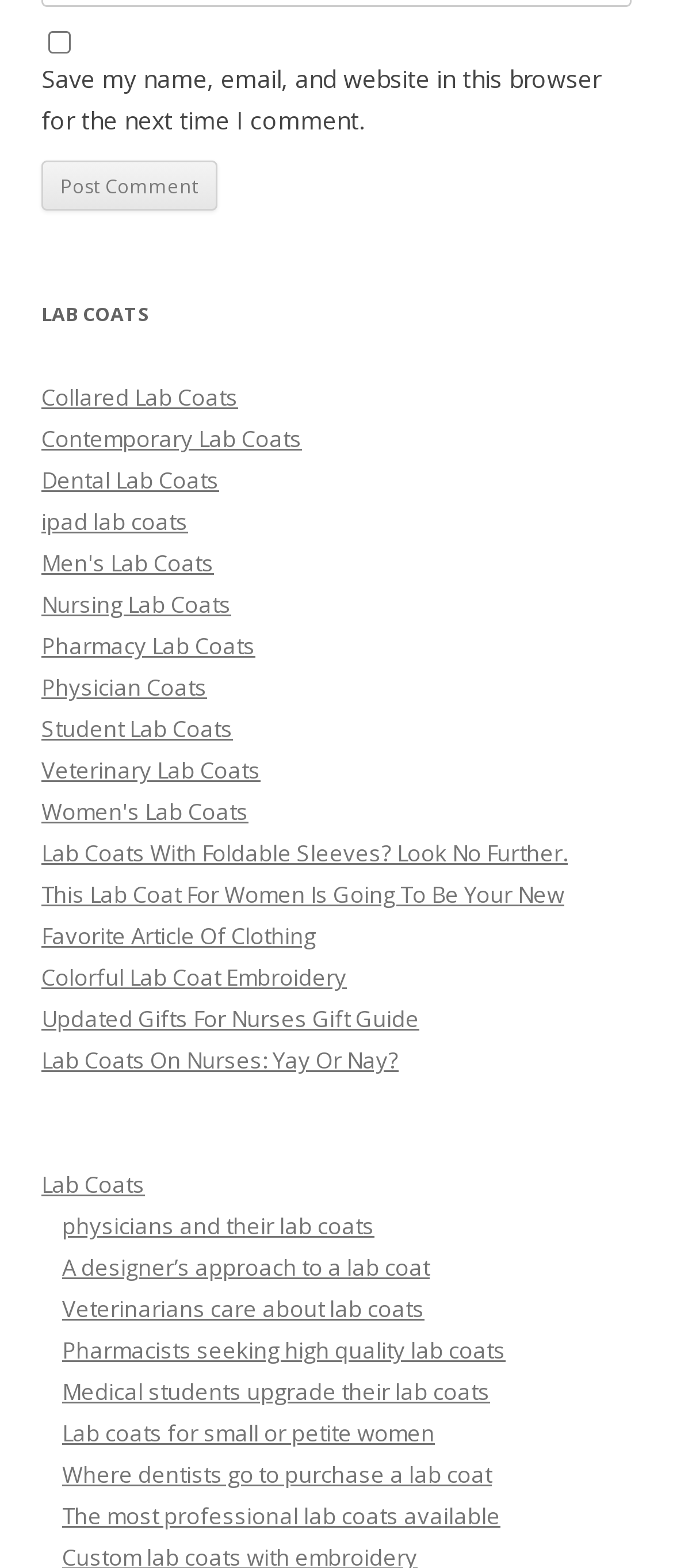Locate the bounding box coordinates of the element that needs to be clicked to carry out the instruction: "View 'Collared Lab Coats'". The coordinates should be given as four float numbers ranging from 0 to 1, i.e., [left, top, right, bottom].

[0.062, 0.244, 0.354, 0.264]